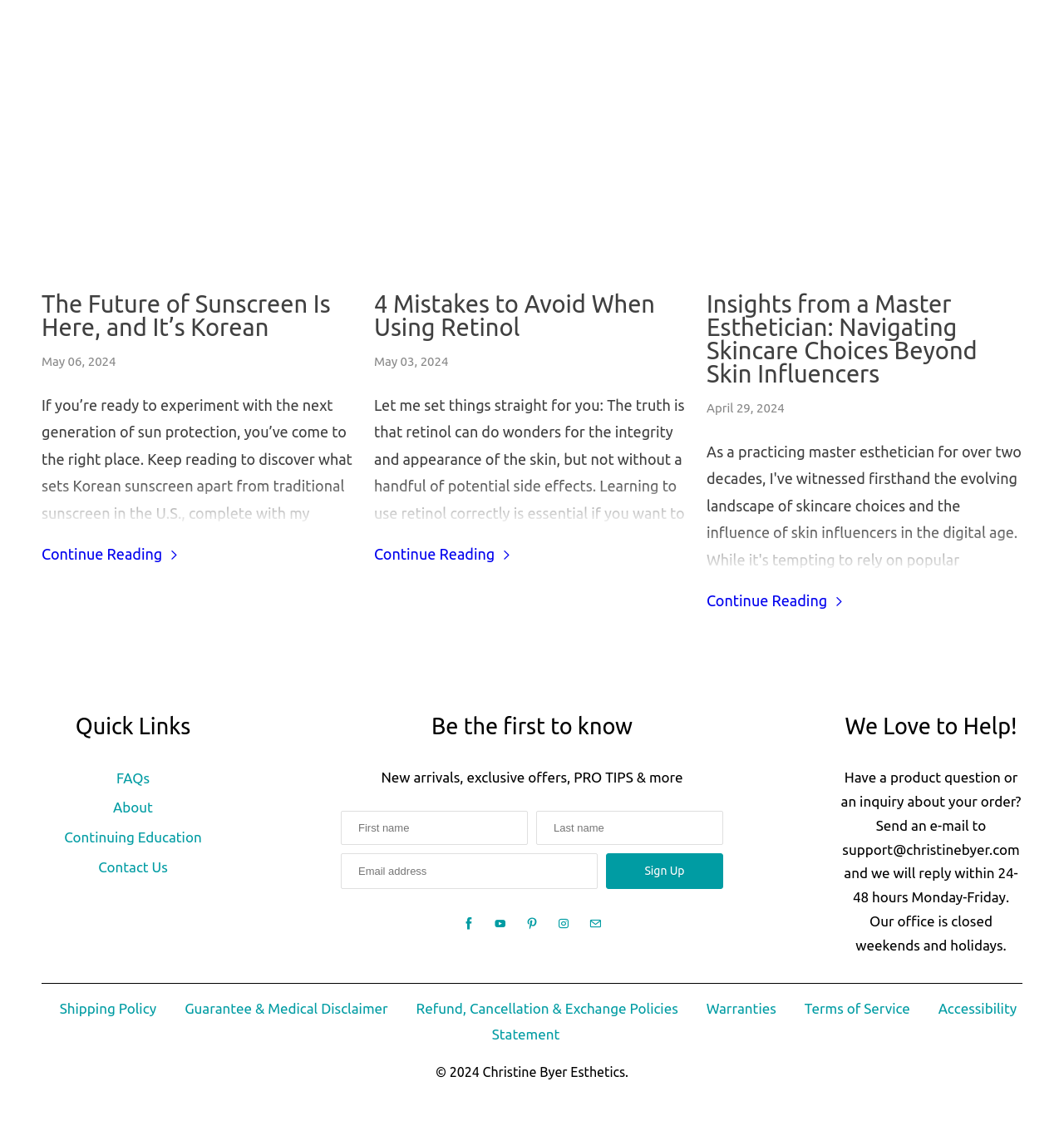Please determine the bounding box coordinates of the element to click on in order to accomplish the following task: "Read the article about the future of sunscreen". Ensure the coordinates are four float numbers ranging from 0 to 1, i.e., [left, top, right, bottom].

[0.039, 0.259, 0.336, 0.308]